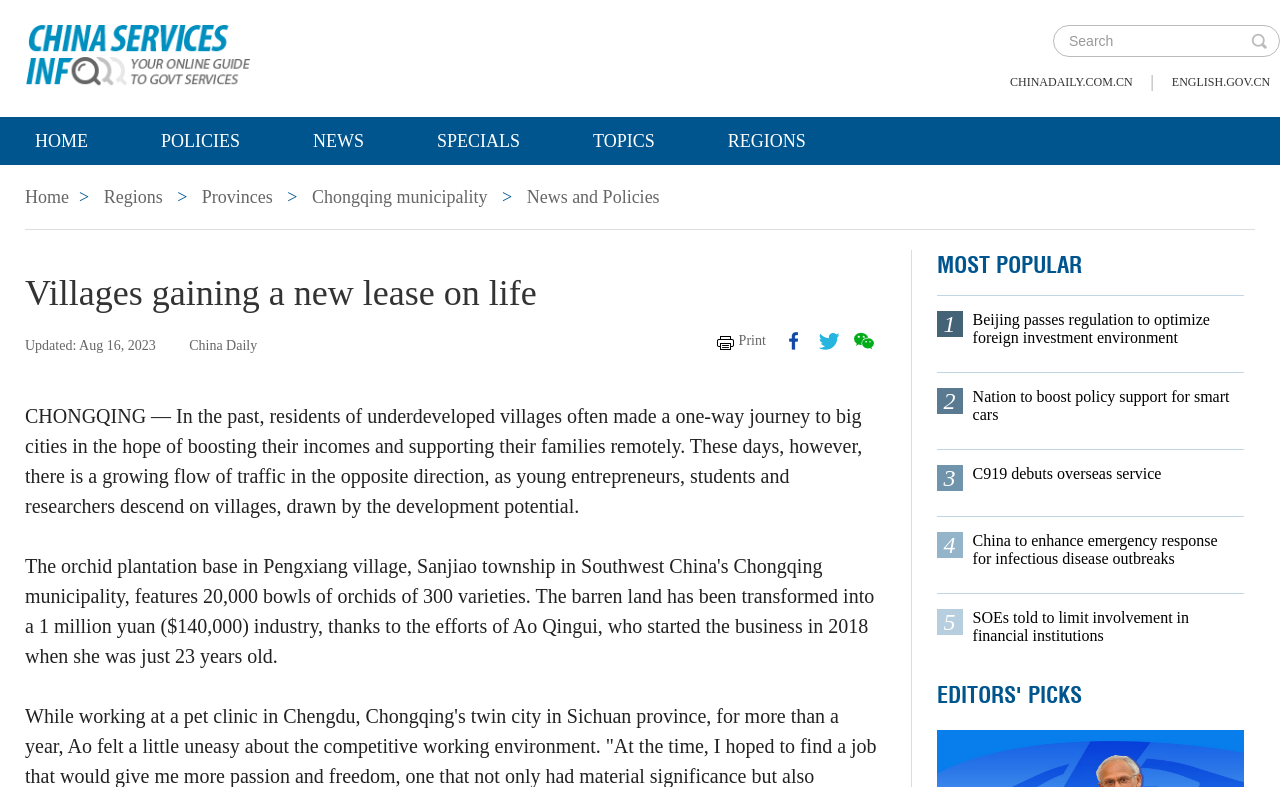Kindly provide the bounding box coordinates of the section you need to click on to fulfill the given instruction: "Visit CHINADAILY.COM.CN".

[0.789, 0.085, 0.885, 0.123]